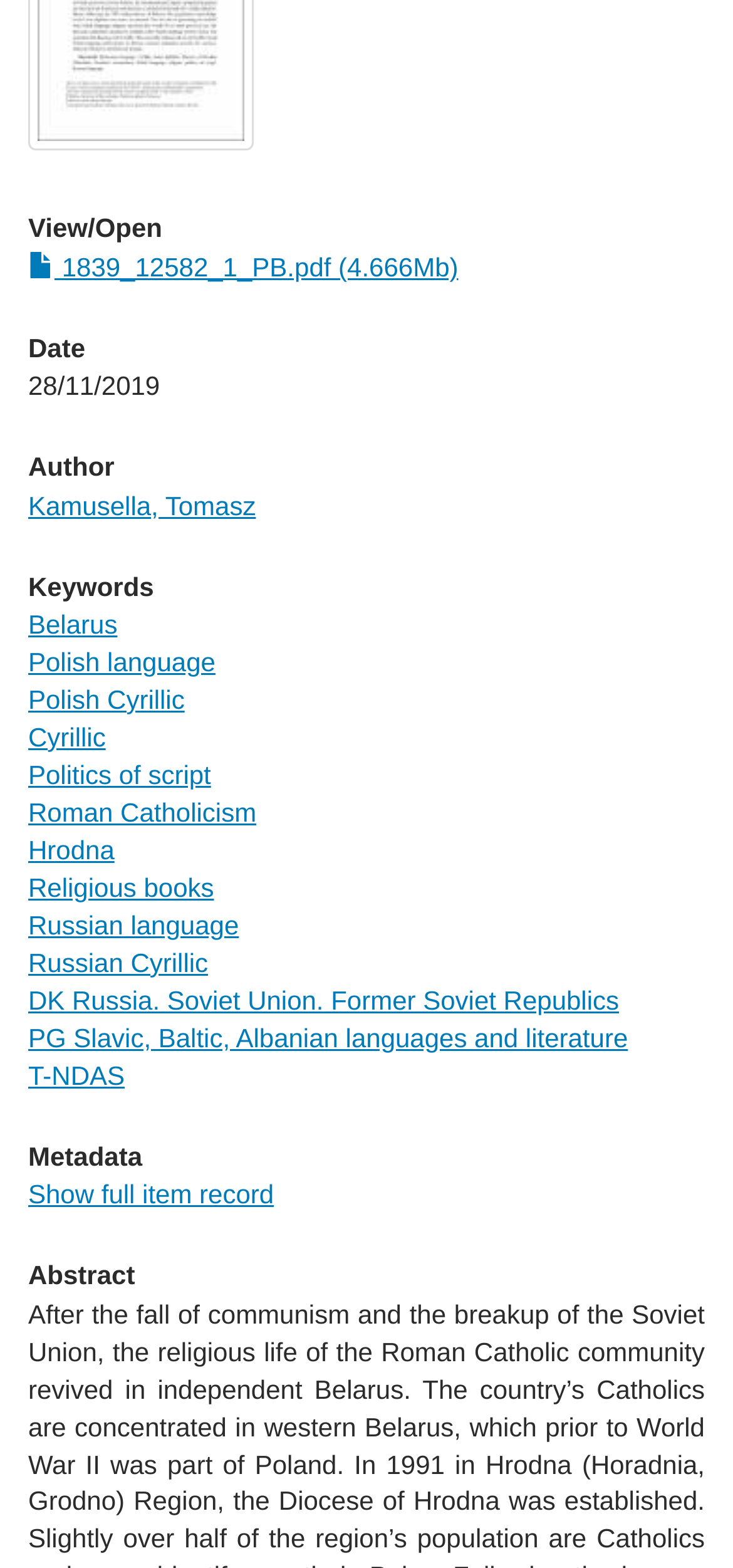Identify the bounding box for the described UI element. Provide the coordinates in (top-left x, top-left y, bottom-right x, bottom-right y) format with values ranging from 0 to 1: Hrodna

[0.038, 0.532, 0.156, 0.551]